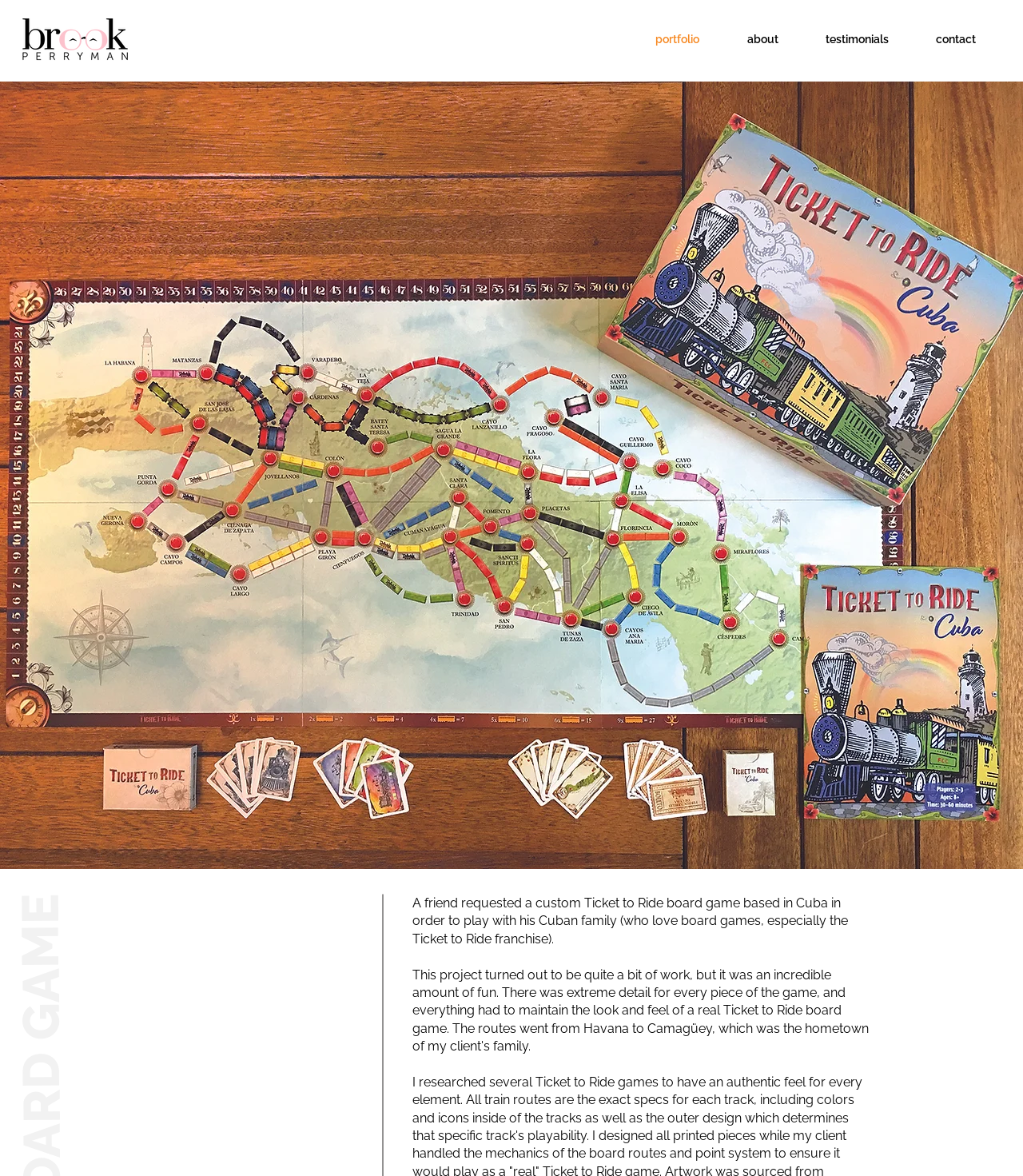Give a concise answer using one word or a phrase to the following question:
What type of image is displayed on the webpage?

Overhead image